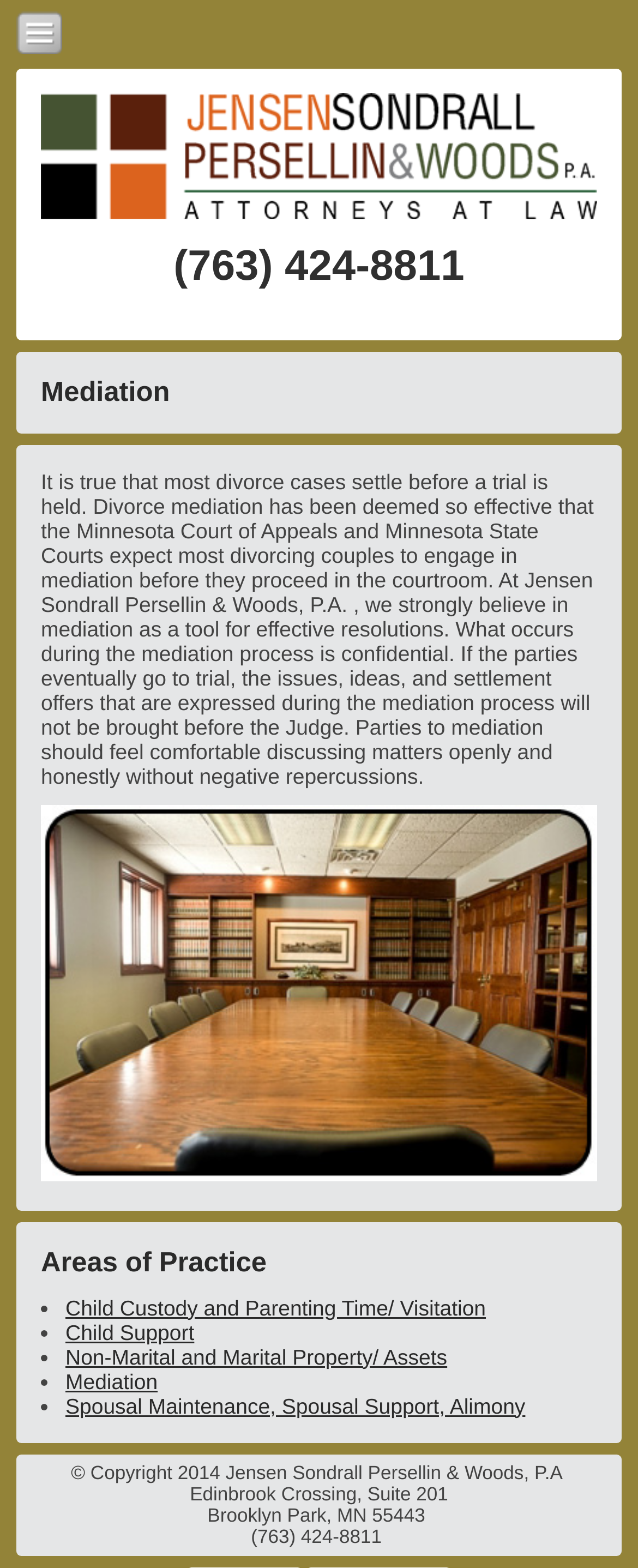What areas of practice are listed on the webpage?
Please look at the screenshot and answer in one word or a short phrase.

Child Custody, Child Support, etc.